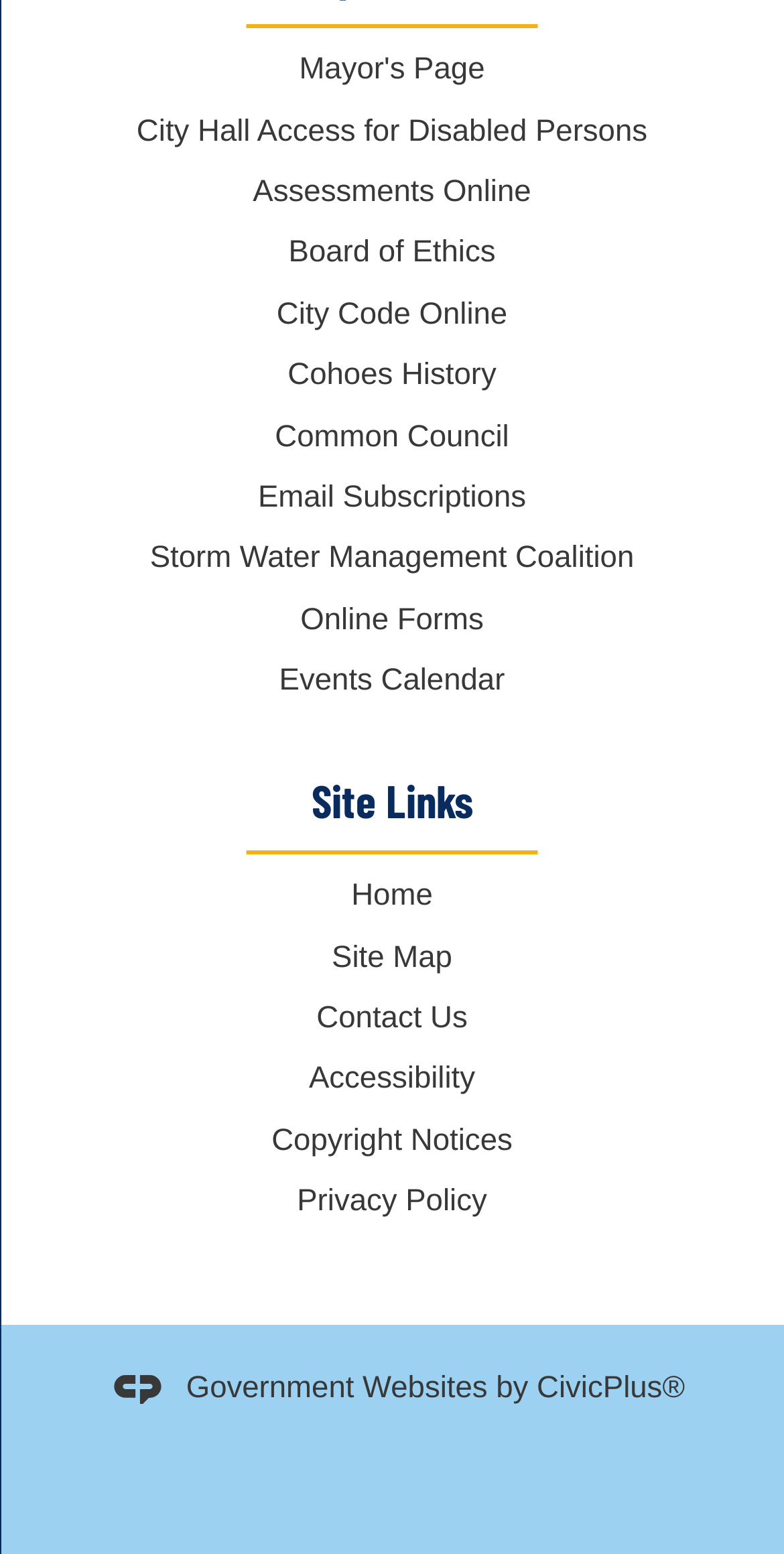Select the bounding box coordinates of the element I need to click to carry out the following instruction: "go to the Events Calendar".

[0.356, 0.424, 0.644, 0.454]